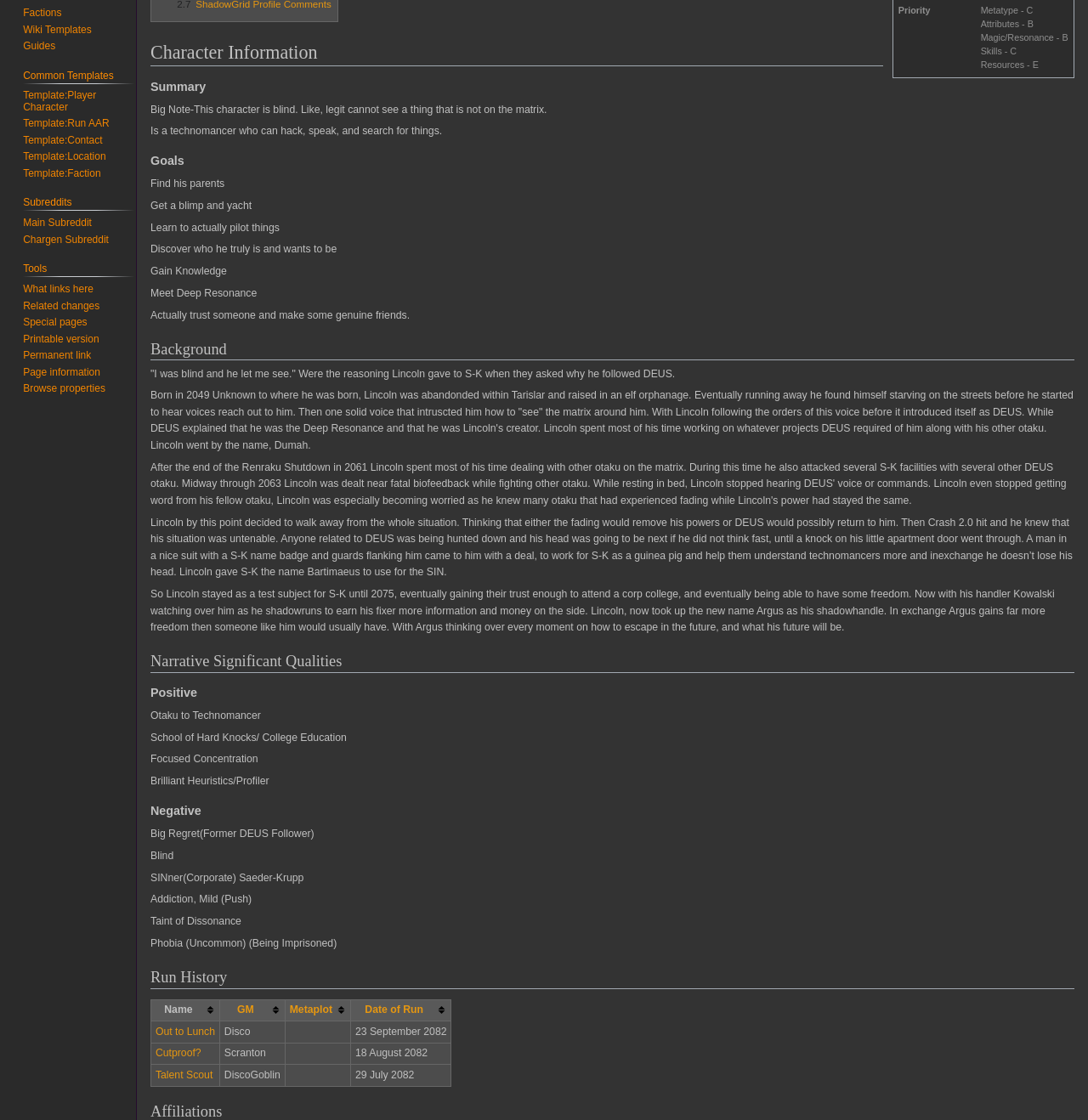Given the element description Metaplot, identify the bounding box coordinates for the UI element on the webpage screenshot. The format should be (top-left x, top-left y, bottom-right x, bottom-right y), with values between 0 and 1.

[0.262, 0.892, 0.322, 0.912]